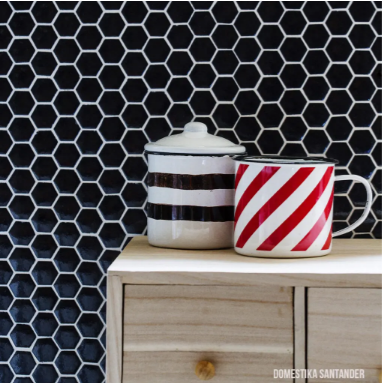Please give a succinct answer using a single word or phrase:
What material is the cabinet made of?

Wood